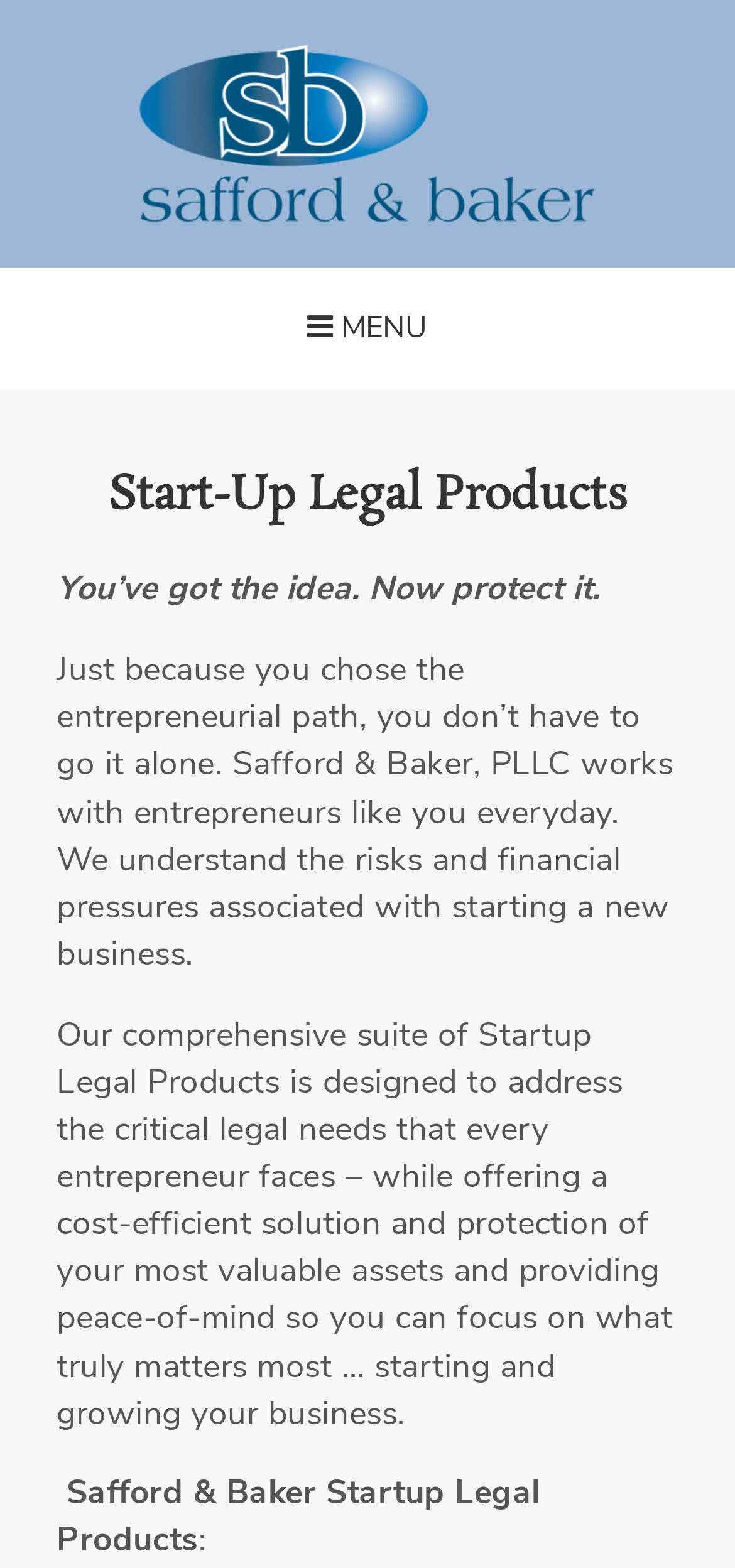Articulate a complete and detailed caption of the webpage elements.

The webpage is about Safford & Baker's products, specifically focusing on startup legal products. At the top left of the page, there is a link to "Safford & Baker" accompanied by an image with the same name. To the right of this link, there is a navigation toggle button with the text "MENU" next to it.

Below the top section, there is a heading that reads "Start-Up Legal Products". Underneath this heading, there are three paragraphs of text. The first paragraph starts with "You’ve got the idea. Now protect it." and is followed by a longer paragraph that describes how Safford & Baker works with entrepreneurs to understand the risks and financial pressures associated with starting a new business. The third paragraph explains the comprehensive suite of startup legal products offered by Safford & Baker, designed to address critical legal needs while providing a cost-efficient solution and peace of mind for entrepreneurs.

At the very bottom of the page, there is a single colon (:) symbol.